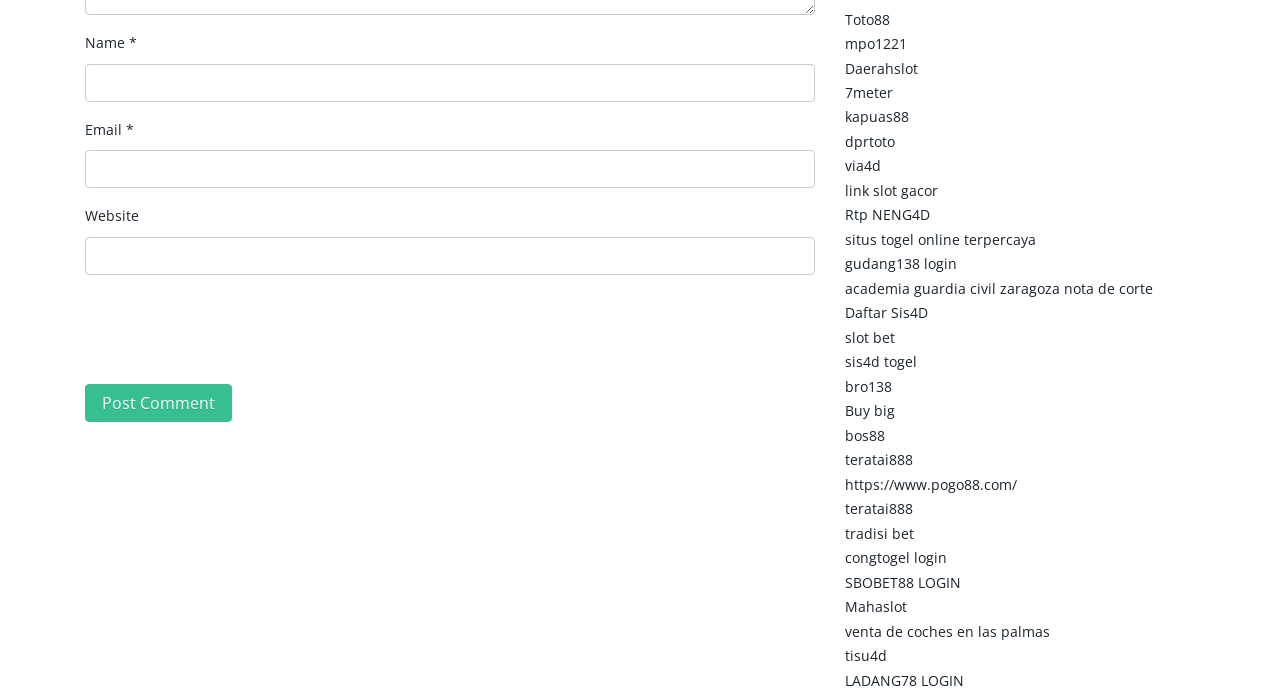Locate the bounding box for the described UI element: "parent_node: Website name="url"". Ensure the coordinates are four float numbers between 0 and 1, formatted as [left, top, right, bottom].

[0.066, 0.339, 0.637, 0.393]